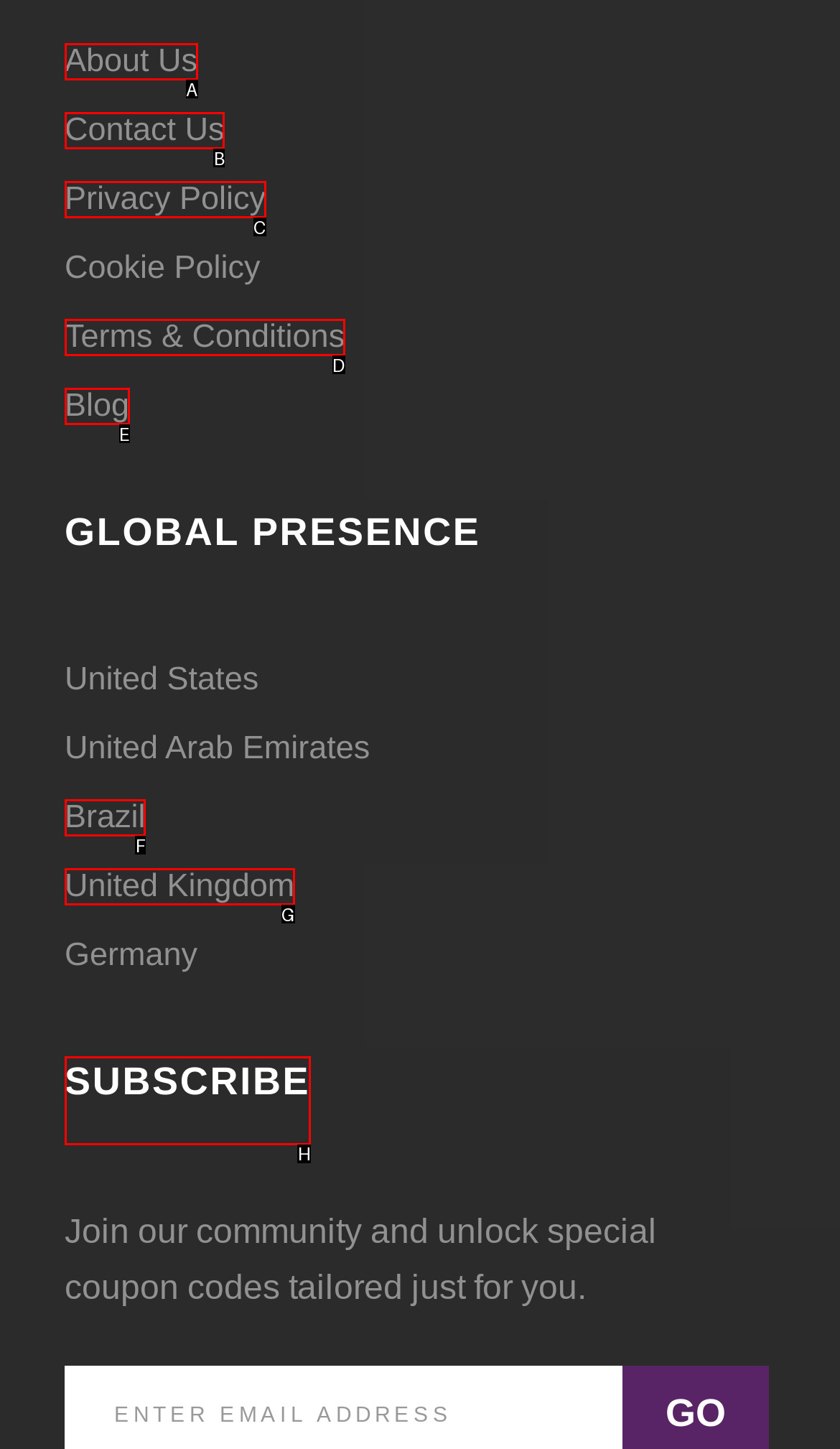Identify the correct letter of the UI element to click for this task: view family law page
Respond with the letter from the listed options.

None